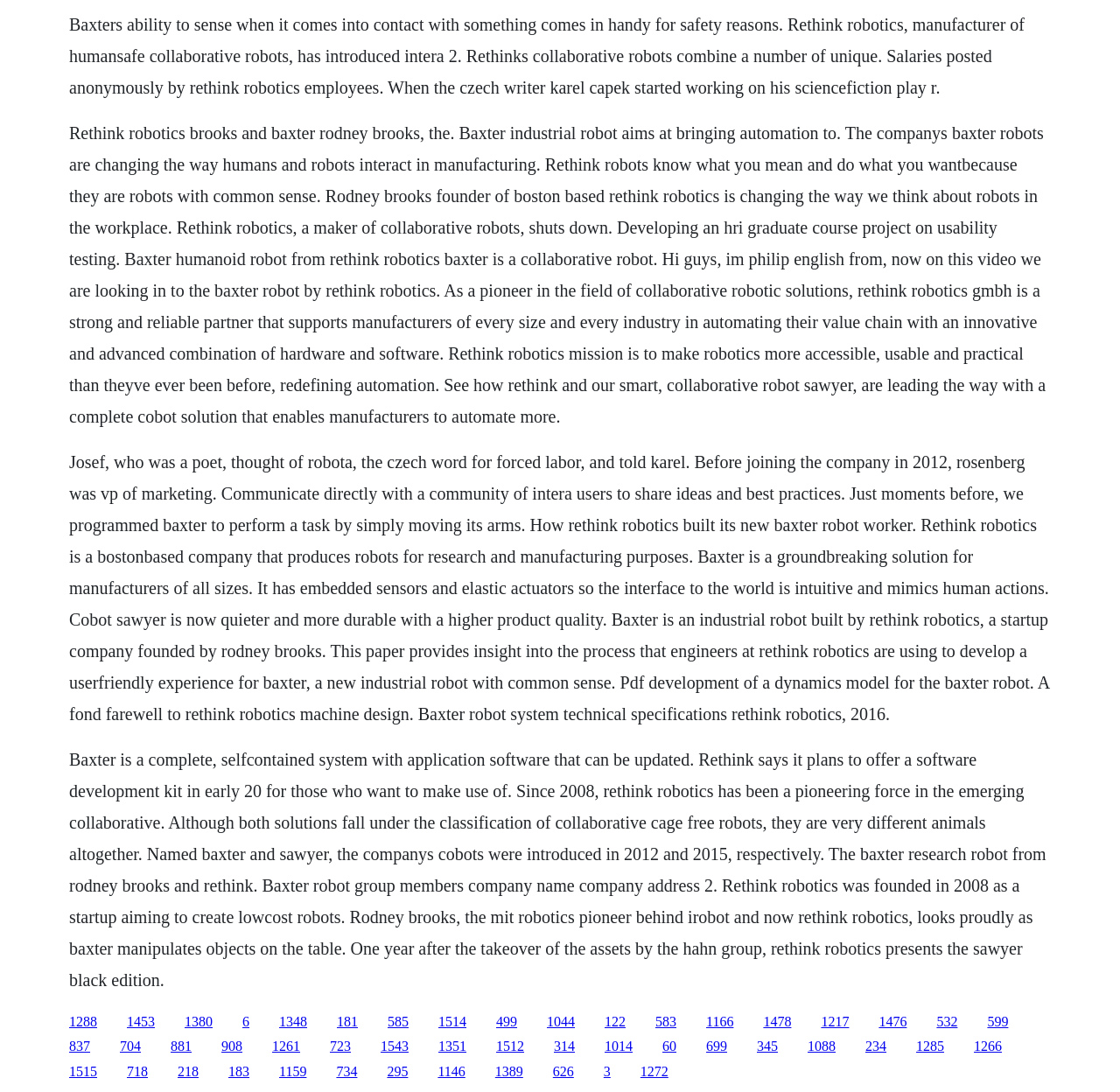Please analyze the image and give a detailed answer to the question:
What is unique about Rethink Robotics' robots?

According to the text, Rethink Robotics' robots, such as Baxter, are designed with common sense, which means they can understand and respond to human actions and intentions, making them more intuitive and user-friendly.